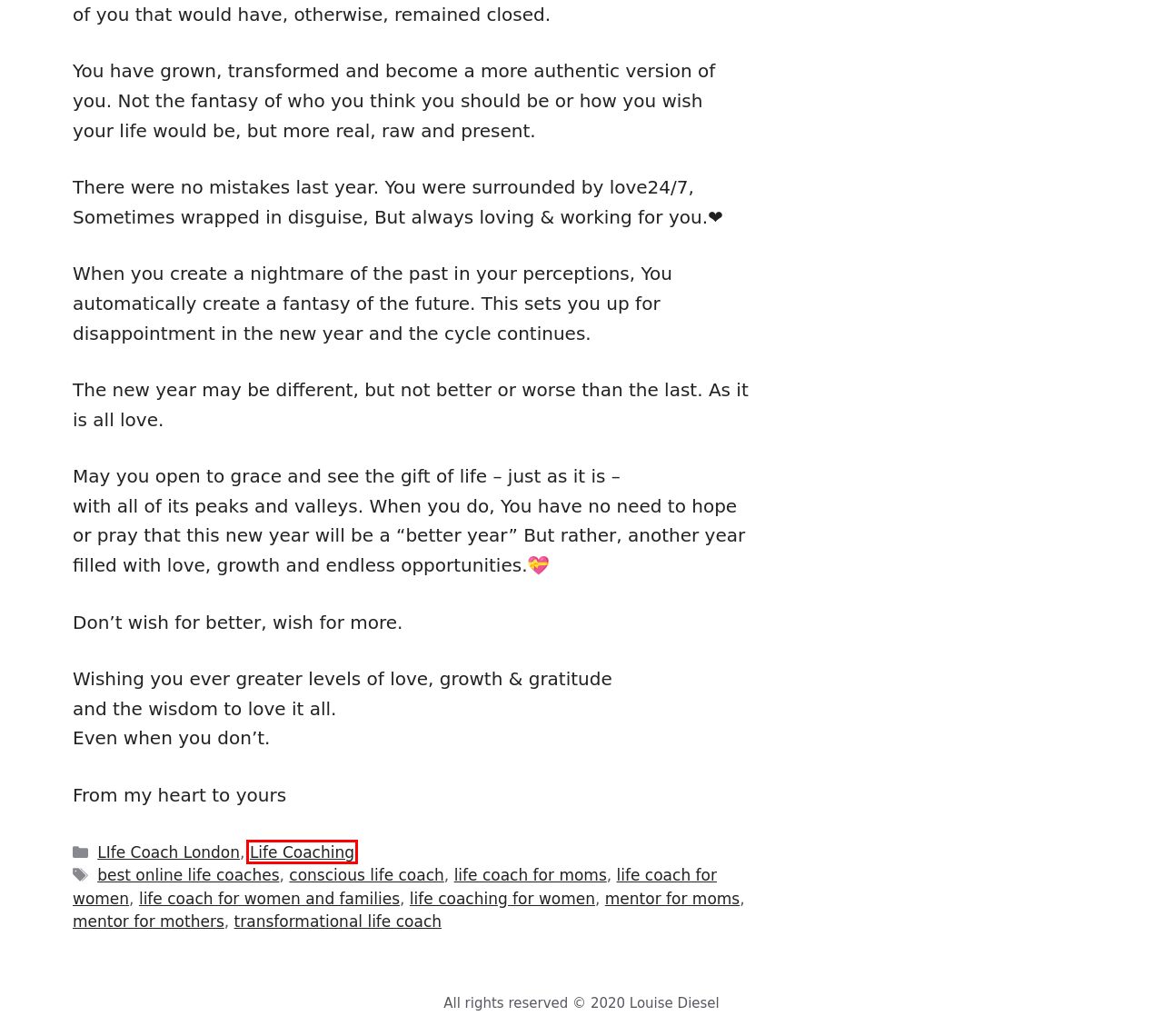Check out the screenshot of a webpage with a red rectangle bounding box. Select the best fitting webpage description that aligns with the new webpage after clicking the element inside the bounding box. Here are the candidates:
A. Blog - Louise Diesel Life Coach
B. Life Coaching Archives - Louise Diesel Life Coach
C. mentor for mothers Archives - Louise Diesel Life Coach
D. transformational life coach Archives - Louise Diesel Life Coach
E. life coaching for women Archives - Louise Diesel Life Coach
F. life coach for women and families Archives - Louise Diesel Life Coach
G. life coach for women Archives - Louise Diesel Life Coach
H. best online life coaches Archives - Louise Diesel Life Coach

B